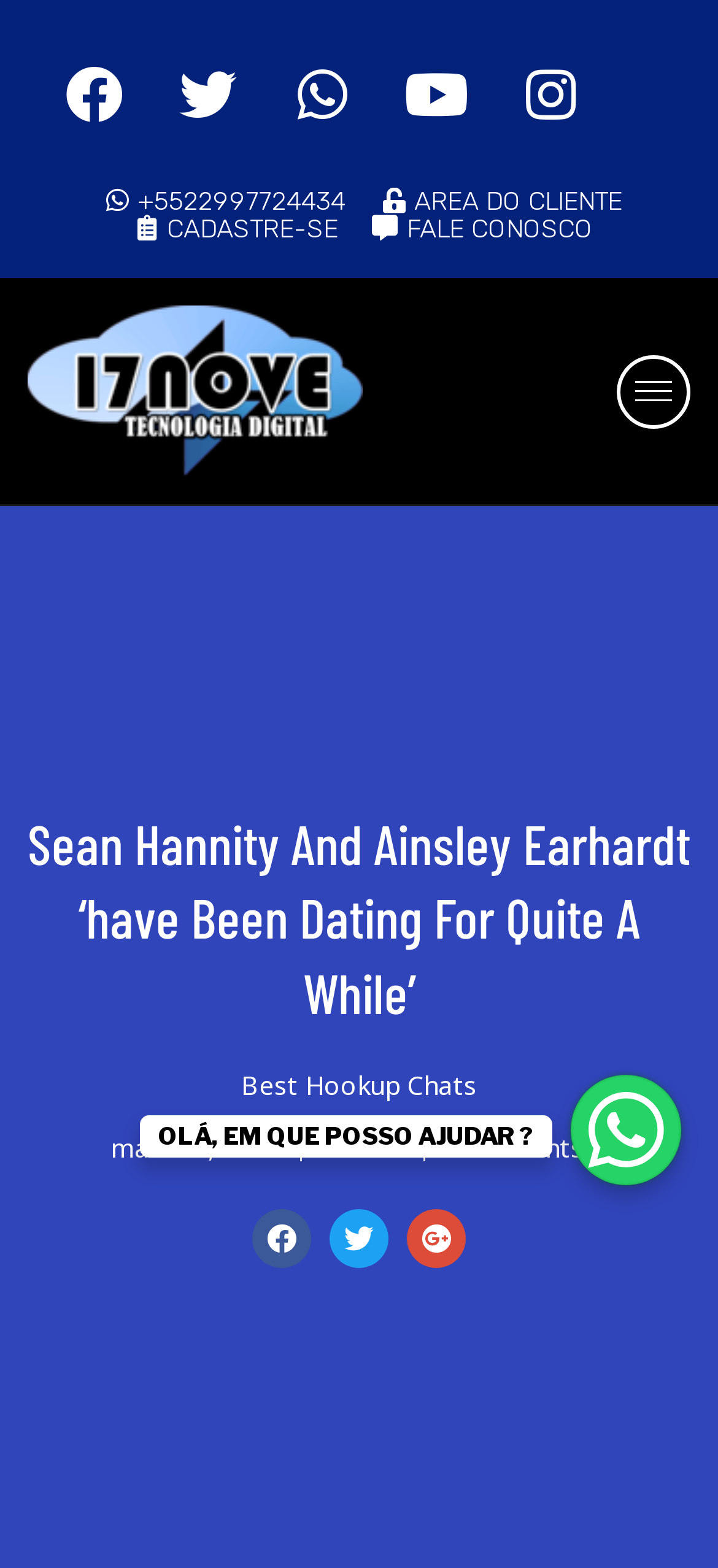Determine the bounding box coordinates for the area you should click to complete the following instruction: "Visit i7nove website".

[0.428, 0.725, 0.592, 0.741]